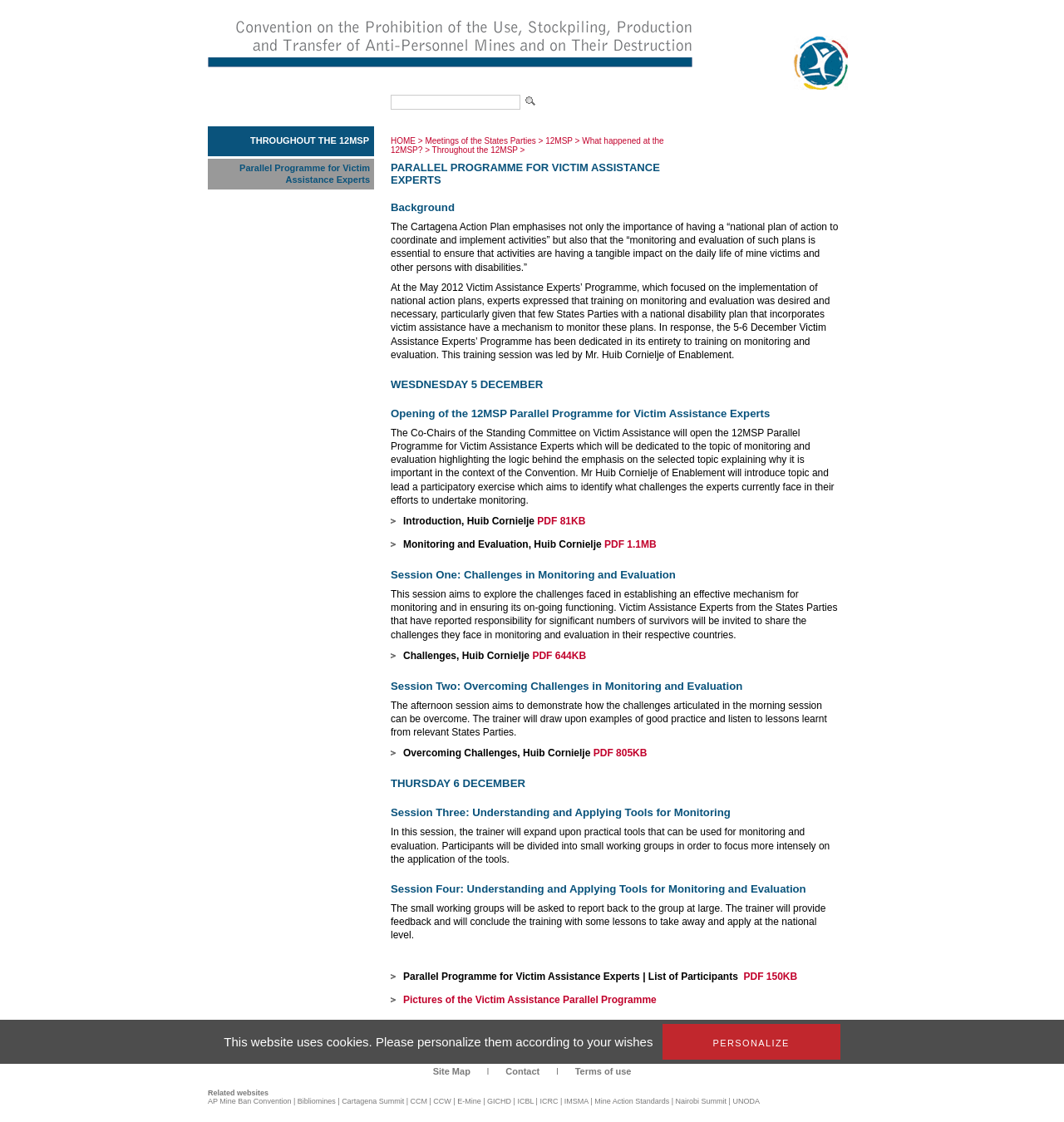Could you specify the bounding box coordinates for the clickable section to complete the following instruction: "View the 'Pictures of the Victim Assistance Parallel Programme'"?

[0.379, 0.886, 0.617, 0.896]